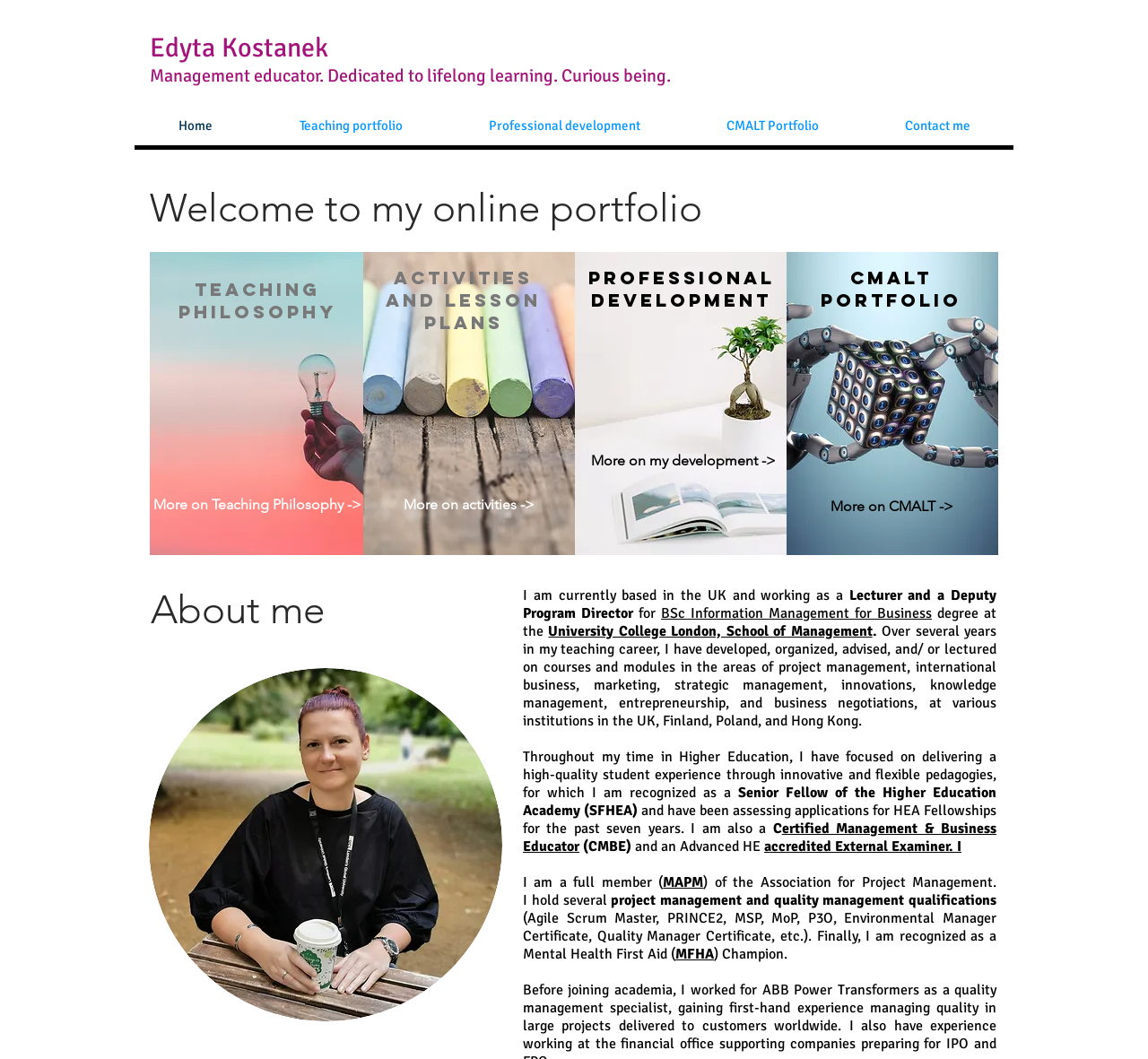Identify the bounding box coordinates of the element that should be clicked to fulfill this task: "Contact Edyta Kostanek". The coordinates should be provided as four float numbers between 0 and 1, i.e., [left, top, right, bottom].

[0.751, 0.091, 0.883, 0.147]